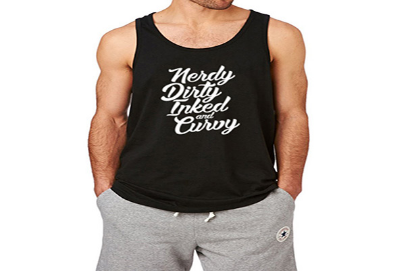Provide a comprehensive description of the image.

The image showcases a young man wearing a black tank top, prominently featuring the playful text "Nerdy Dirty Inked and Curvy" in a stylish, white font. He is dressed in gray shorts, creating a casual and relaxed look. The outfit reflects a laid-back style, suitable for summer or indoor leisure. The model's posture, with hands resting in the pockets of his shorts, adds to the informal vibe of the attire. This design emphasizes a fun, confident personality, appealing to those with a playful take on fashion.